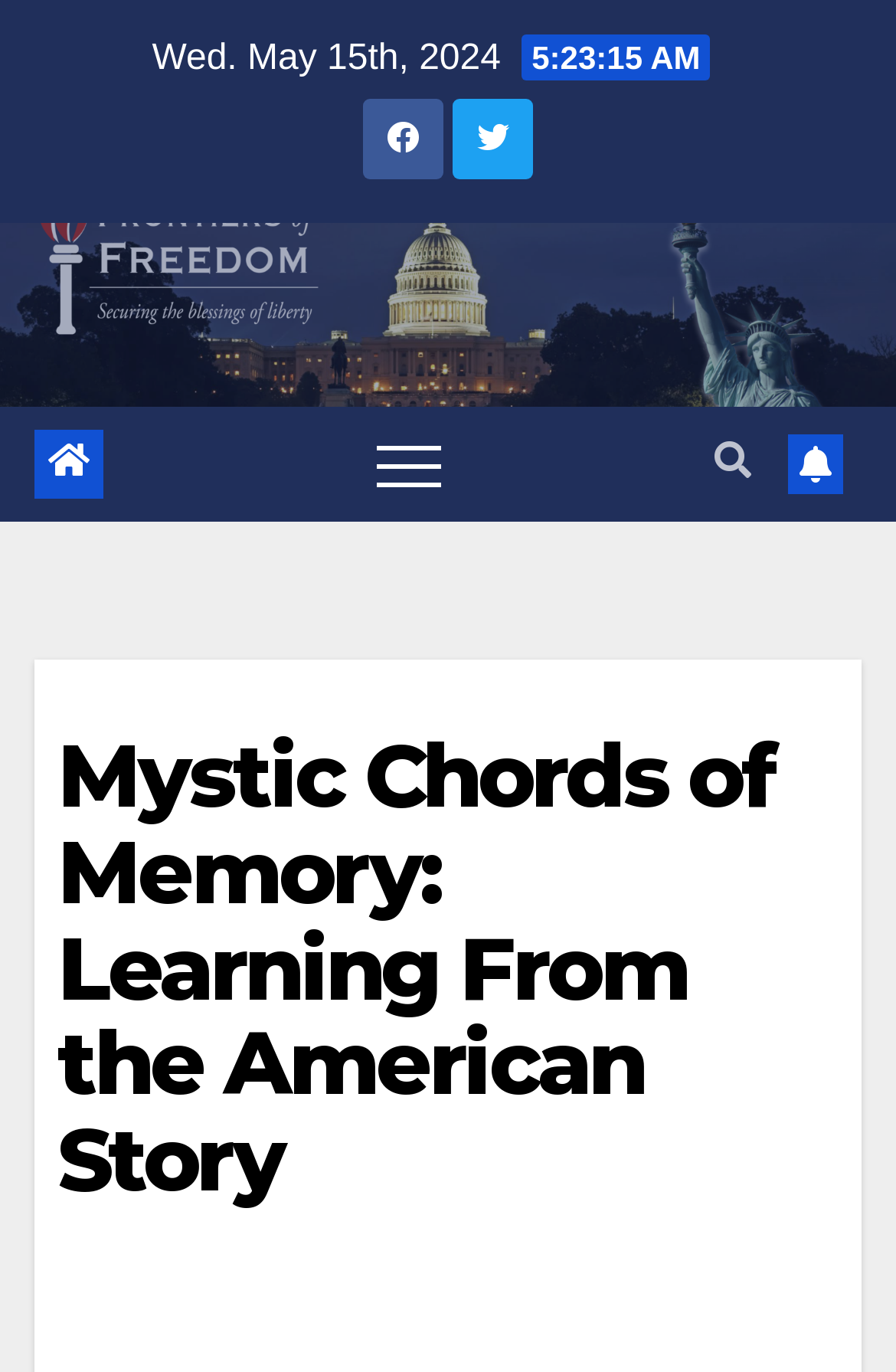Answer the question with a single word or phrase: 
What is the date displayed on the webpage?

Wed. May 15th, 2024